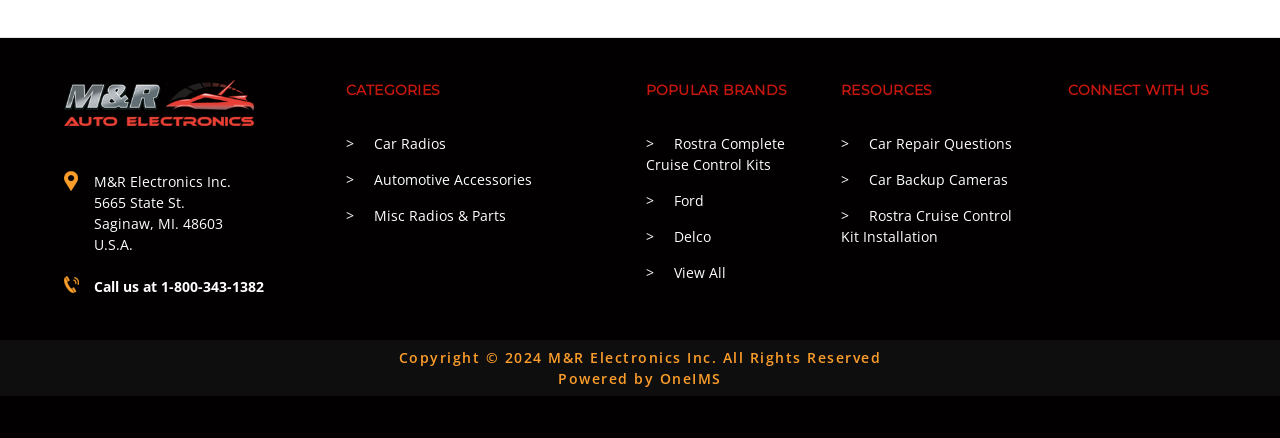Observe the image and answer the following question in detail: What are the categories listed?

The categories are listed in the second section of the webpage, under the heading 'CATEGORIES'. There are three categories listed: 'Car Radios', 'Automotive Accessories', and 'Misc Radios & Parts'.